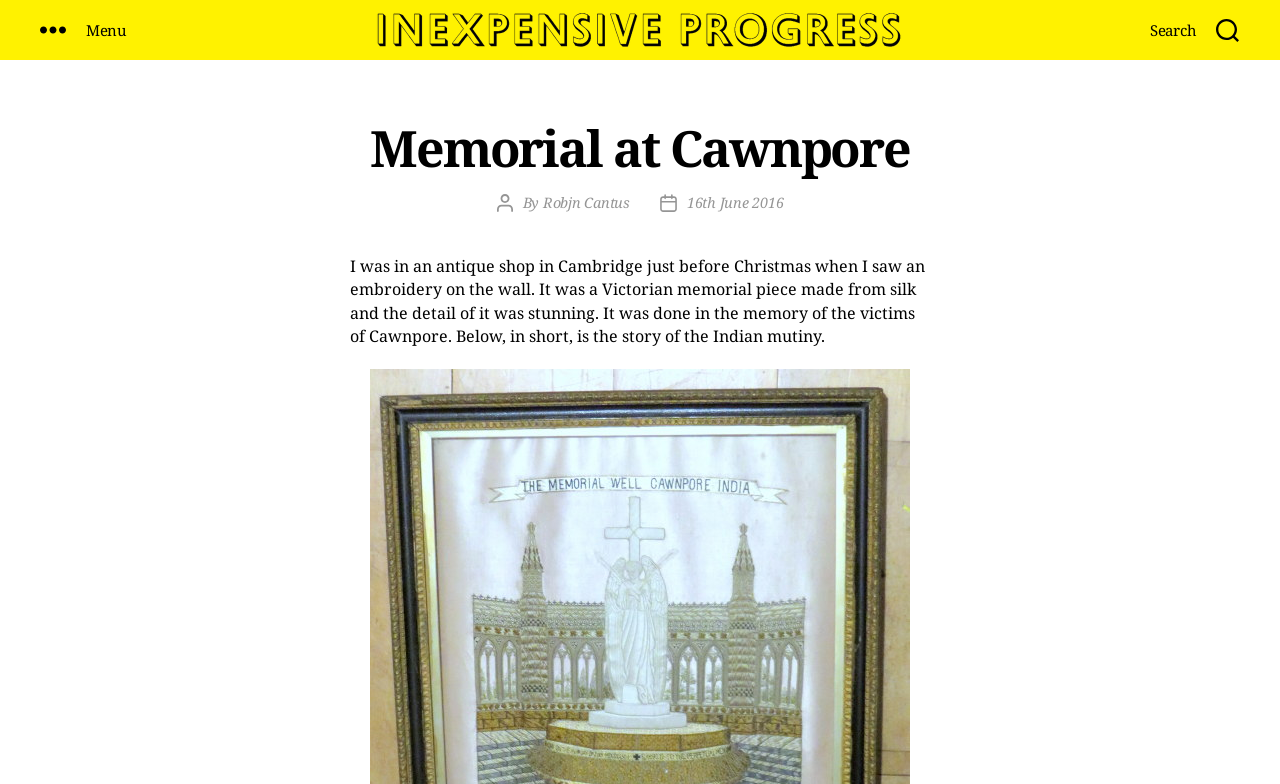What is the material of the embroidery mentioned in the article?
Please respond to the question with a detailed and well-explained answer.

The material of the embroidery mentioned in the article can be found in the first paragraph, which describes the embroidery as a 'Victorian memorial piece made from silk'.